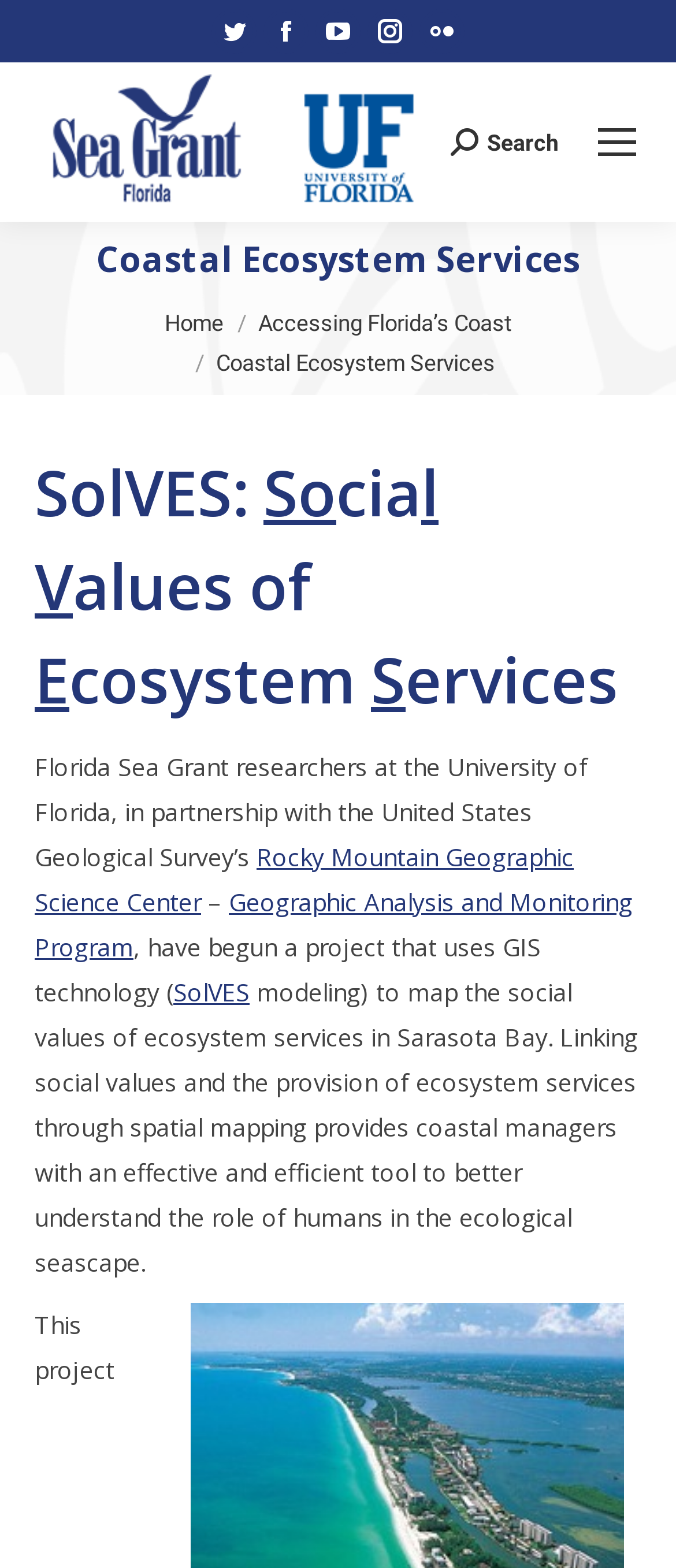Please specify the coordinates of the bounding box for the element that should be clicked to carry out this instruction: "Open Twitter page". The coordinates must be four float numbers between 0 and 1, formatted as [left, top, right, bottom].

[0.313, 0.006, 0.379, 0.034]